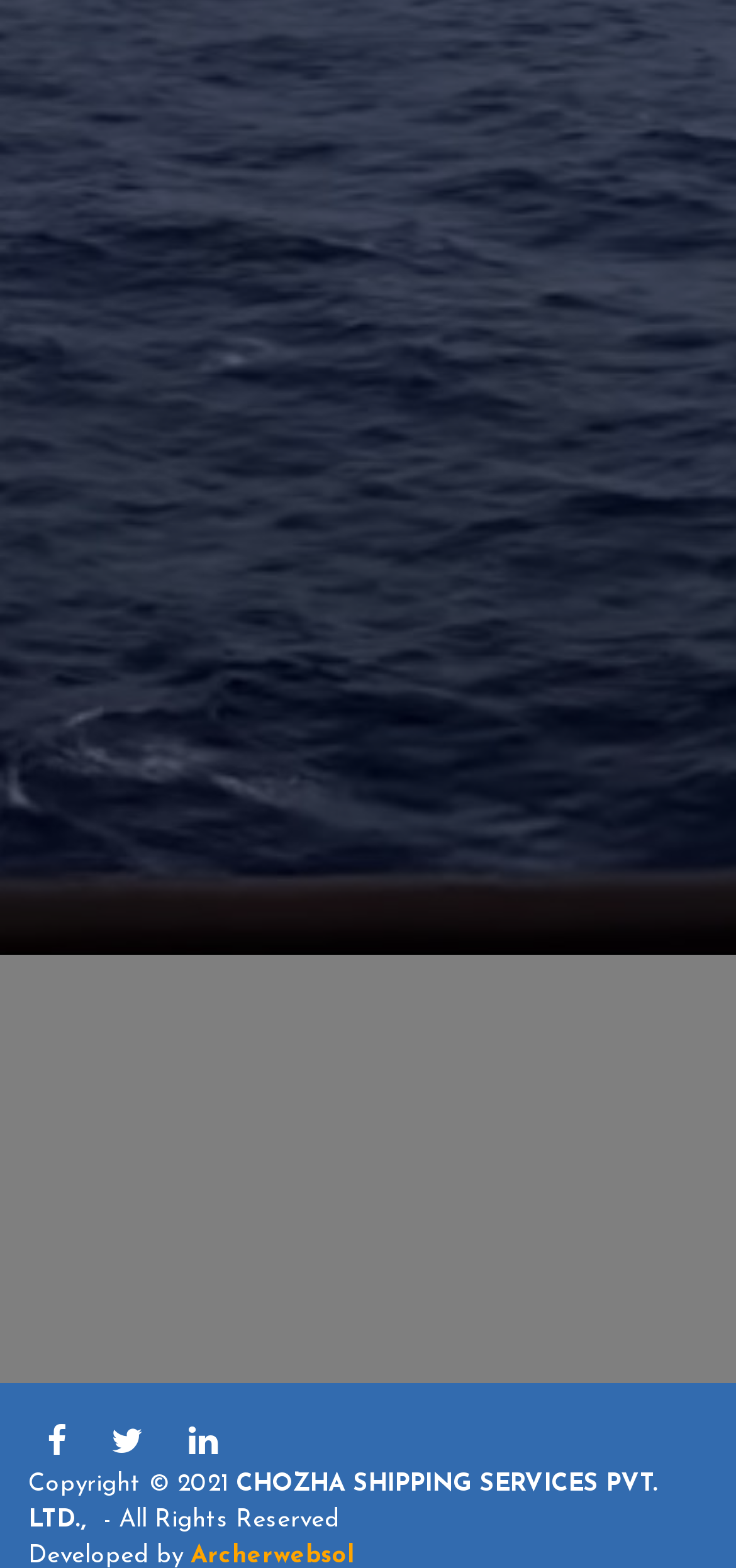What are the three icons at the top?
Based on the visual, give a brief answer using one word or a short phrase.

Unknown